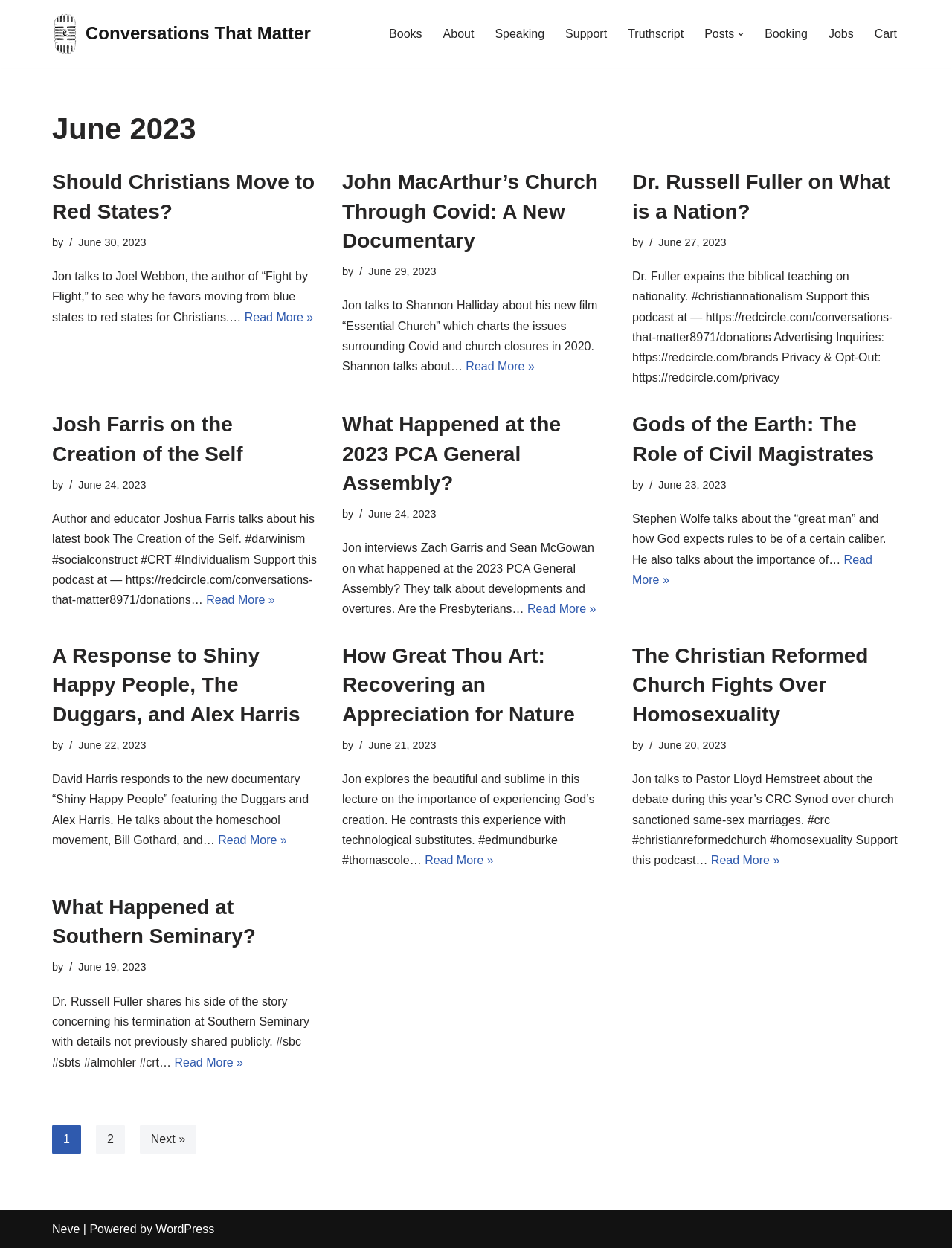Provide an in-depth caption for the contents of the webpage.

This webpage is titled "June 2023 – Conversations That Matter" and appears to be a blog or news site featuring various articles and conversations. At the top of the page, there is a navigation menu with links to different sections, including "Books", "About", "Speaking", "Support", "Truthscript", "Posts", "Booking", "Jobs", and "Cart".

Below the navigation menu, there are five articles or conversations listed in a vertical column, each with a heading, a brief summary, and a "Read More" link. The articles are arranged in a grid-like pattern, with two columns and three rows.

The first article is titled "Should Christians Move to Red States?" and features a conversation between Jon and Joel Webbon, author of "Fight by Flight". The second article is titled "John MacArthur’s Church Through Covid: A New Documentary" and features a conversation between Jon and Shannon Halliday about his new film "Essential Church". The third article is titled "Dr. Russell Fuller on What is a Nation?" and features a conversation between Jon and Dr. Fuller about the biblical teaching on nationality.

The fourth article is titled "Josh Farris on the Creation of the Self" and features a conversation between Jon and author and educator Joshua Farris about his latest book. The fifth article is titled "What Happened at the 2023 PCA General Assembly?" and features a conversation between Jon and Zach Garris and Sean McGowan about developments and overtures at the assembly.

Further down the page, there are additional articles, including "Gods of the Earth: The Role of Civil Magistrates", "A Response to Shiny Happy People, The Duggars, and Alex Harris", and "How Great Thou Art: Recovering an Appreciation for Nature". Each article has a similar format, with a heading, a brief summary, and a "Read More" link.

Overall, the webpage appears to be a collection of conversations and articles on various topics, including Christianity, politics, and culture.